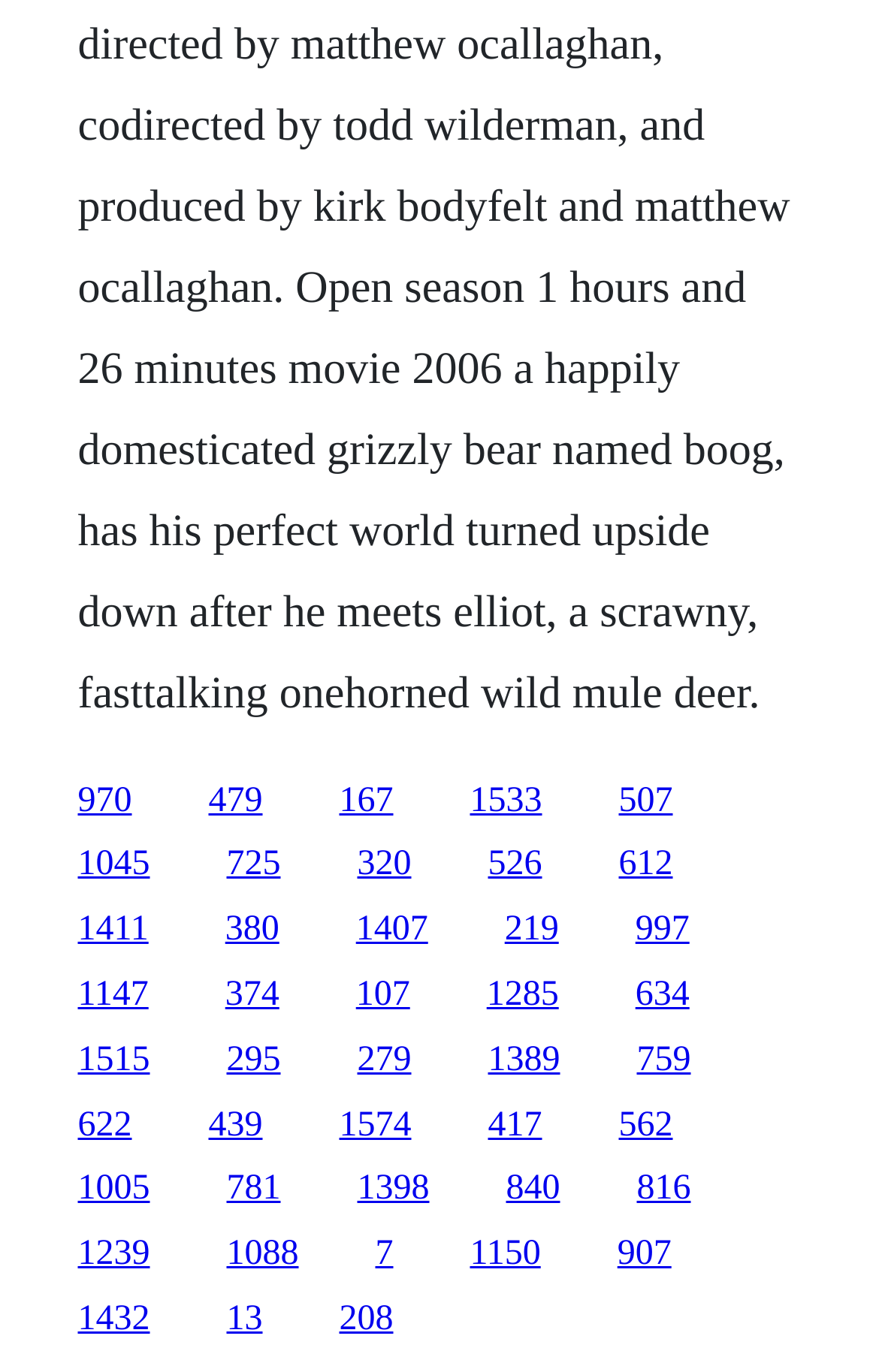What is the longest link on the webpage?
Using the image provided, answer with just one word or phrase.

1574